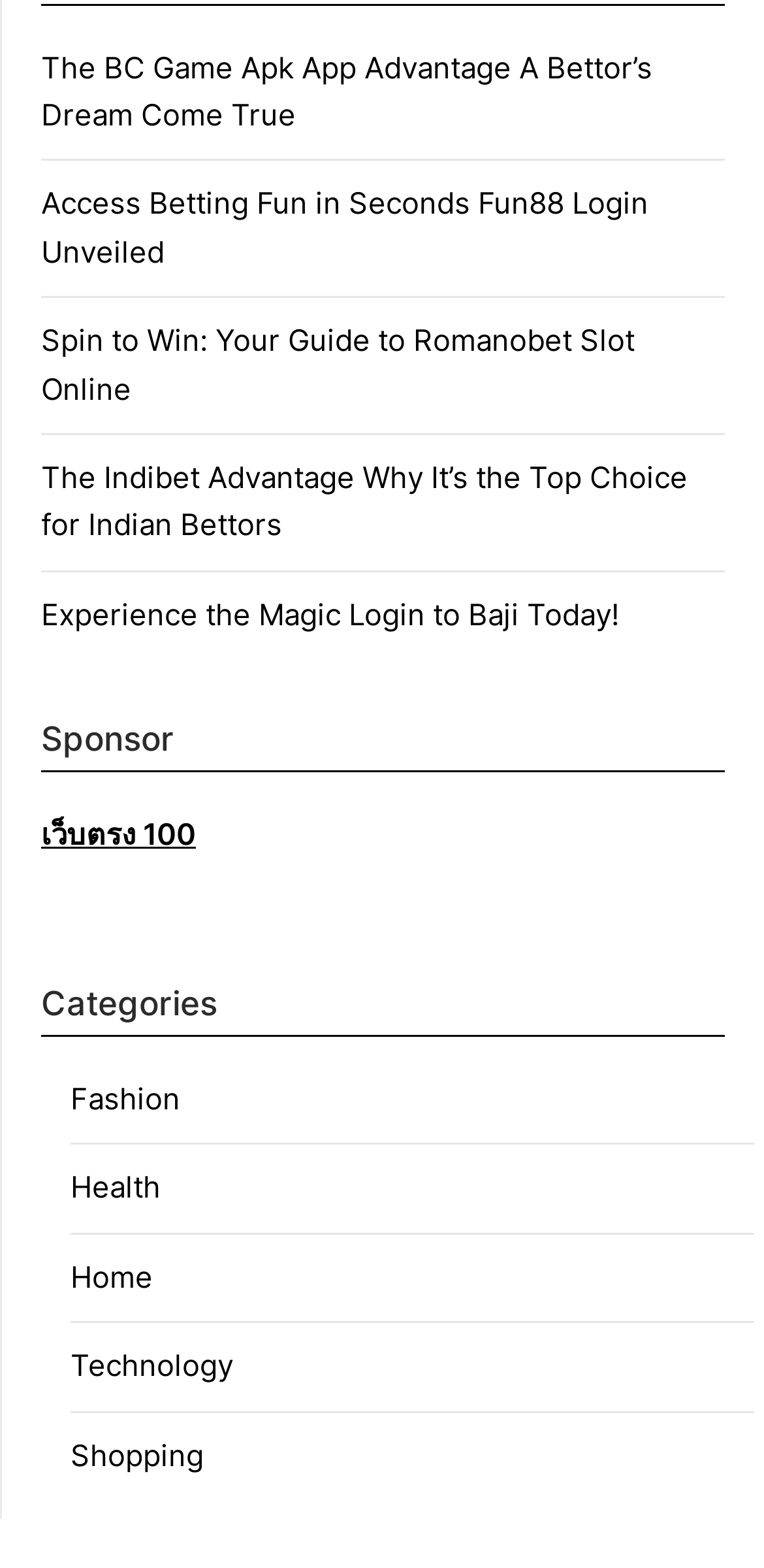Based on the element description, predict the bounding box coordinates (top-left x, top-left y, bottom-right x, bottom-right y) for the UI element in the screenshot: Shopping

[0.092, 0.916, 0.267, 0.939]